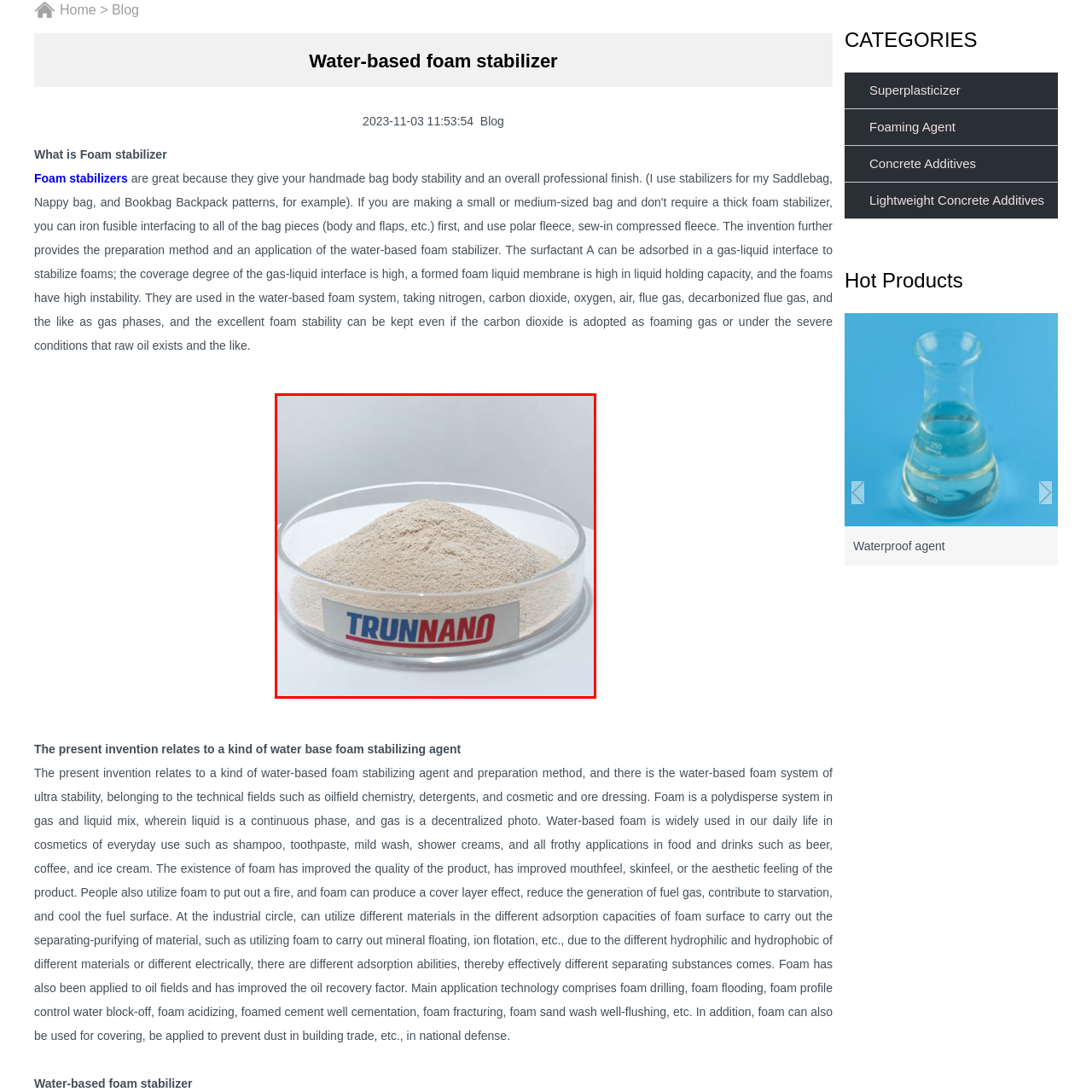Look closely at the image within the red bounding box, What is the likely color of the powder? Respond with a single word or short phrase.

Light